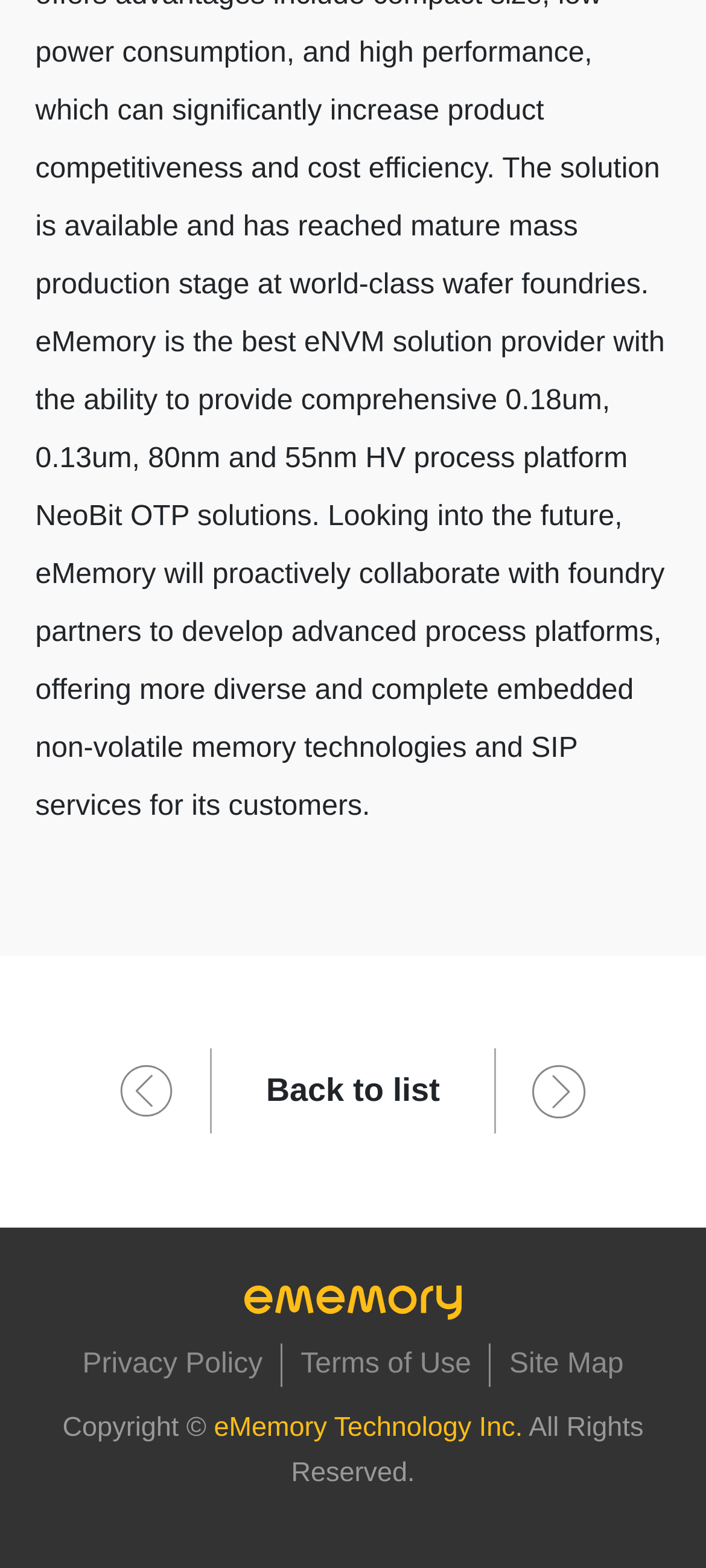Answer this question in one word or a short phrase: How many links are in the footer?

4